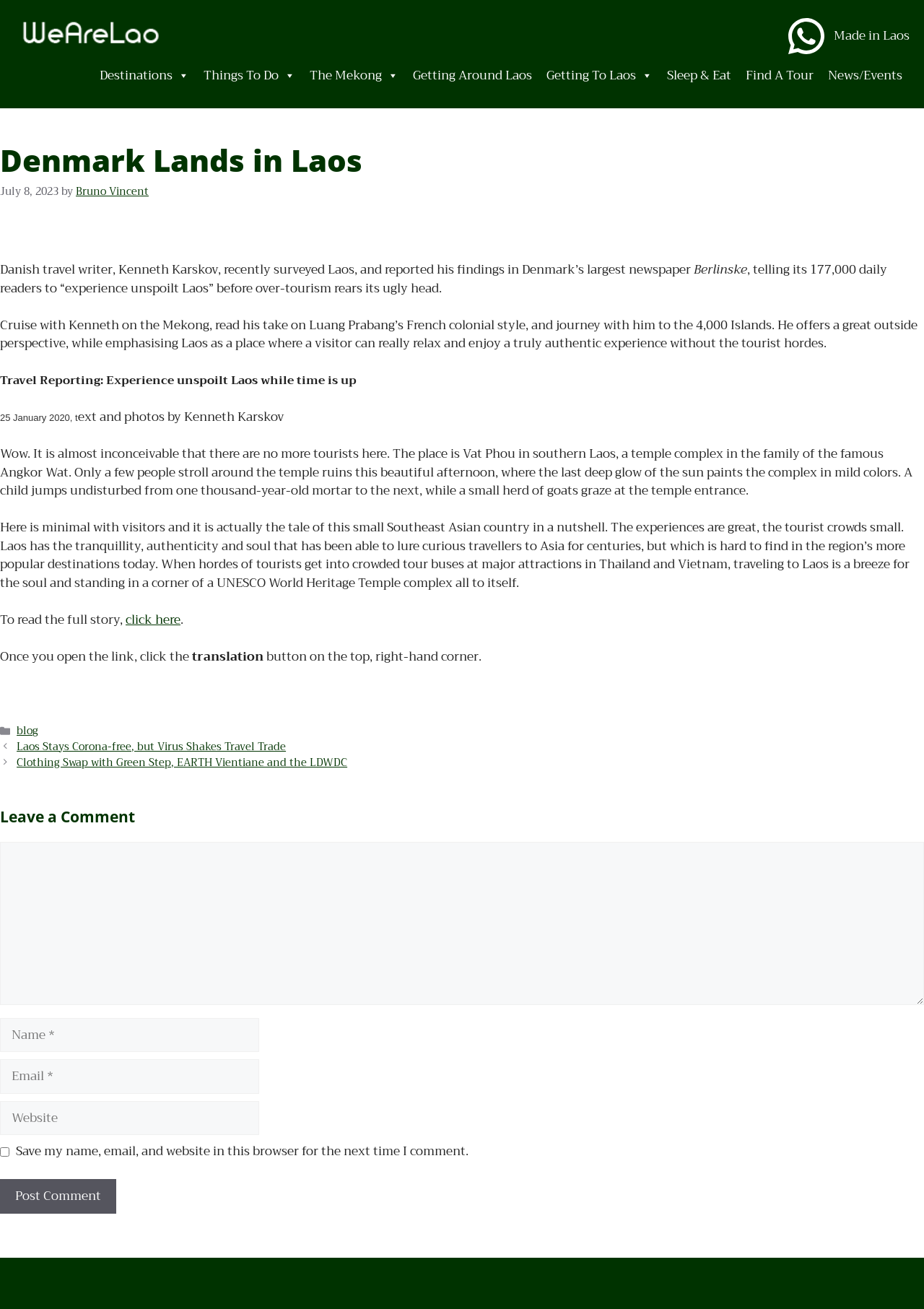Could you specify the bounding box coordinates for the clickable section to complete the following instruction: "Click on the WhatsApp link"?

[0.849, 0.011, 0.896, 0.044]